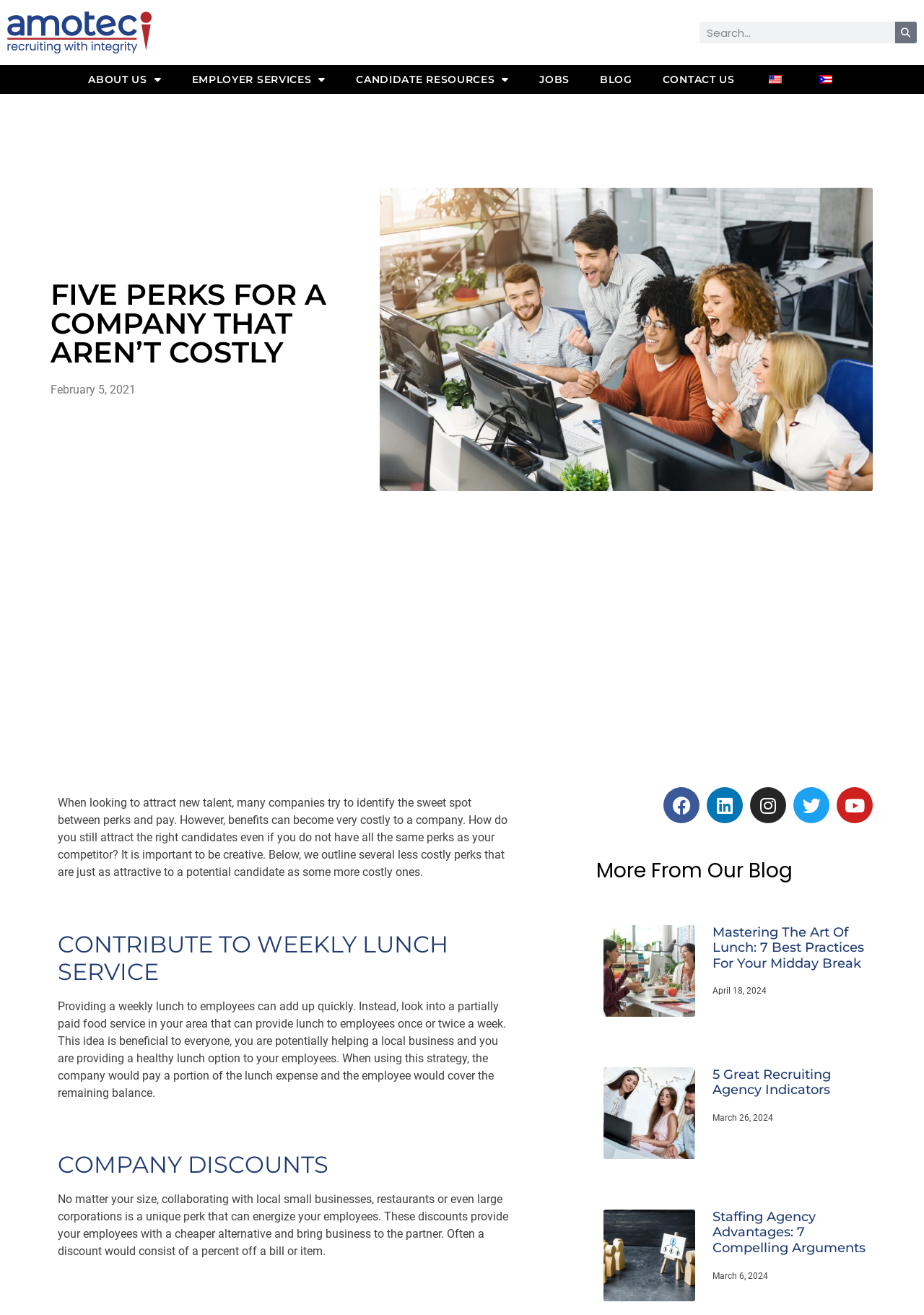Indicate the bounding box coordinates of the element that needs to be clicked to satisfy the following instruction: "Read the blog post 'FIVE PERKS FOR A COMPANY THAT AREN’T COSTLY'". The coordinates should be four float numbers between 0 and 1, i.e., [left, top, right, bottom].

[0.055, 0.213, 0.375, 0.279]